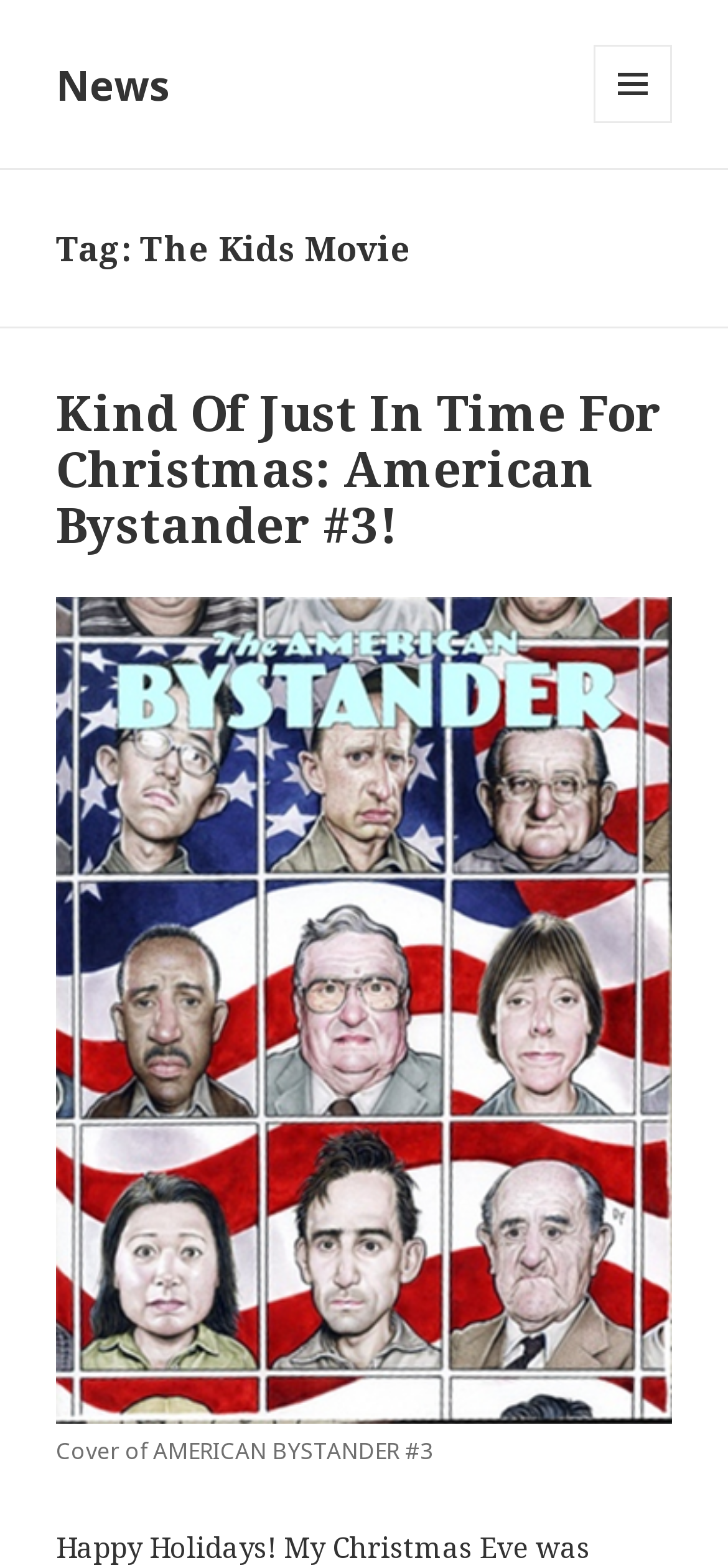Please determine the main heading text of this webpage.

Tag: The Kids Movie